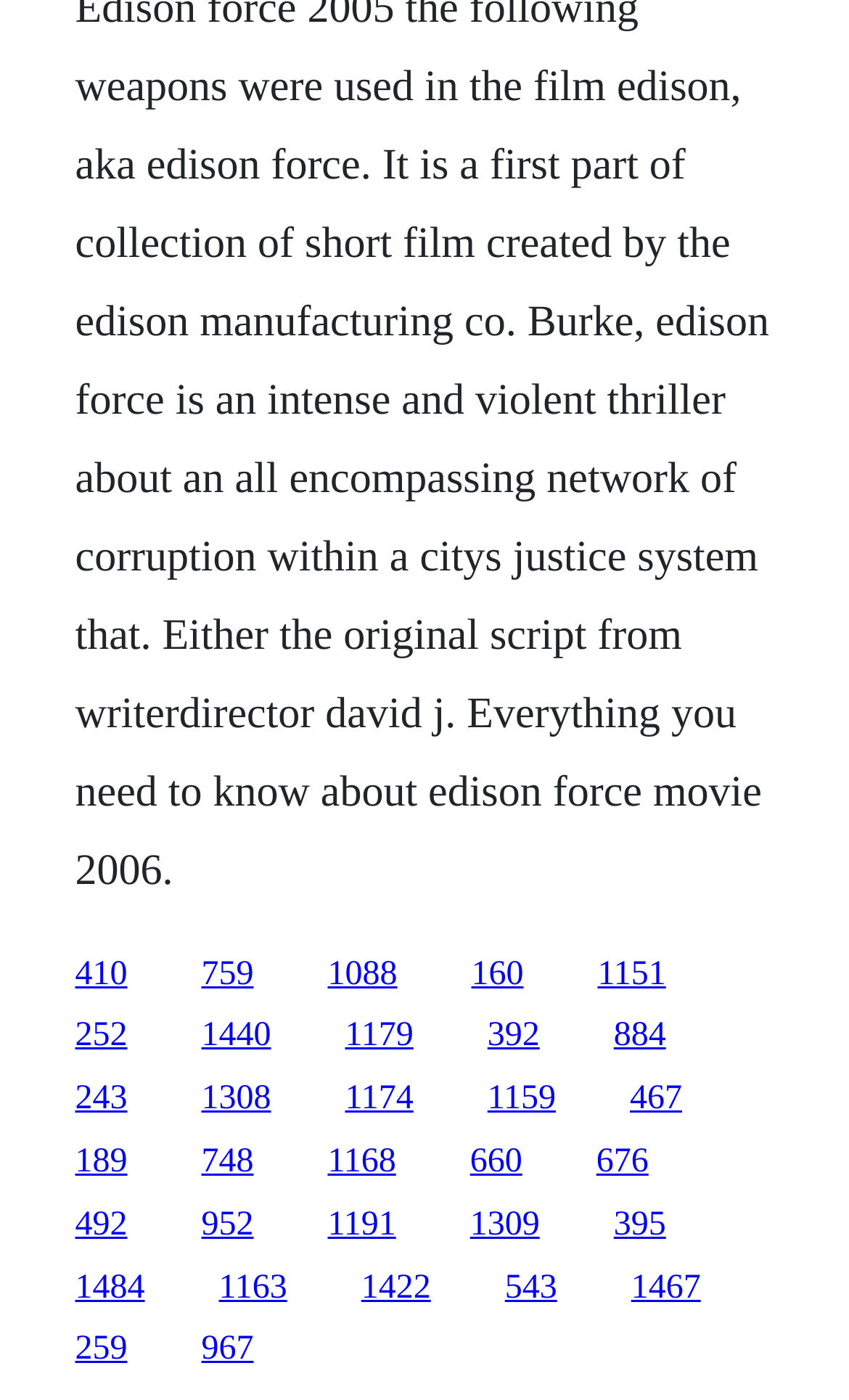Locate and provide the bounding box coordinates for the HTML element that matches this description: "660".

[0.554, 0.816, 0.615, 0.843]